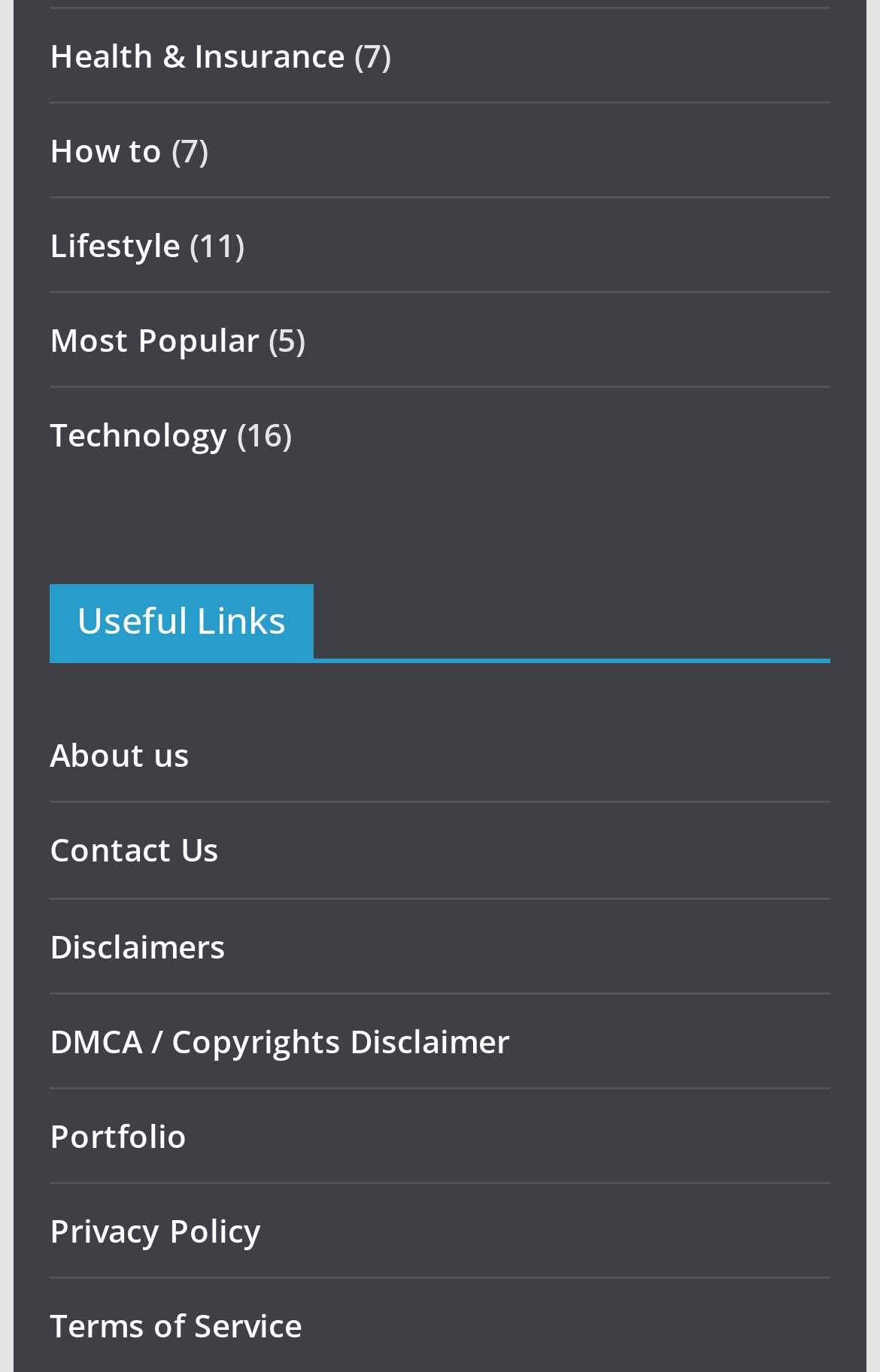From the details in the image, provide a thorough response to the question: What is the category with the highest number?

I looked at the numbers in parentheses next to each category and found that 'Technology' has the highest number, which is 16.